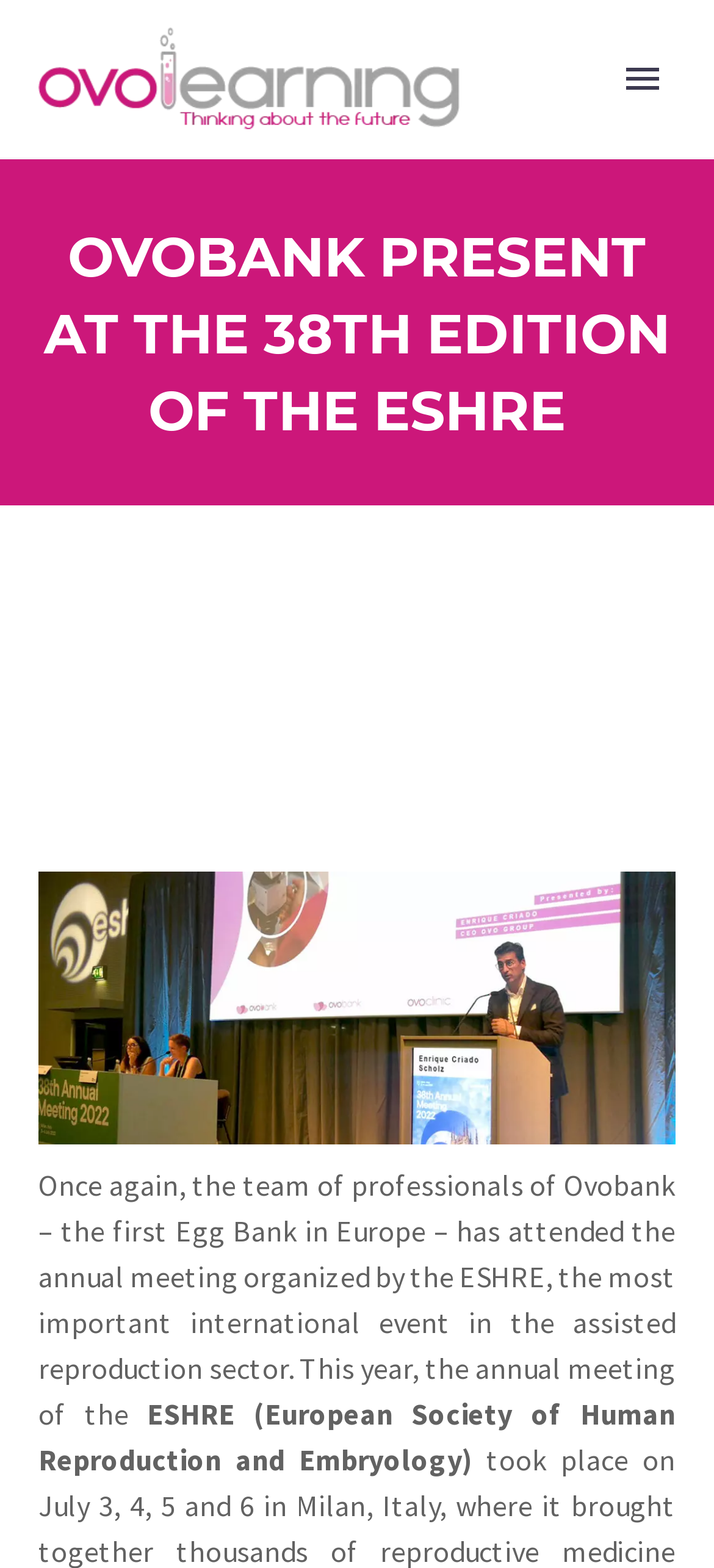What language is the webpage currently in?
Based on the image, answer the question with as much detail as possible.

I can see that there is a link 'English' with a flag icon, which suggests that the webpage is currently in English.